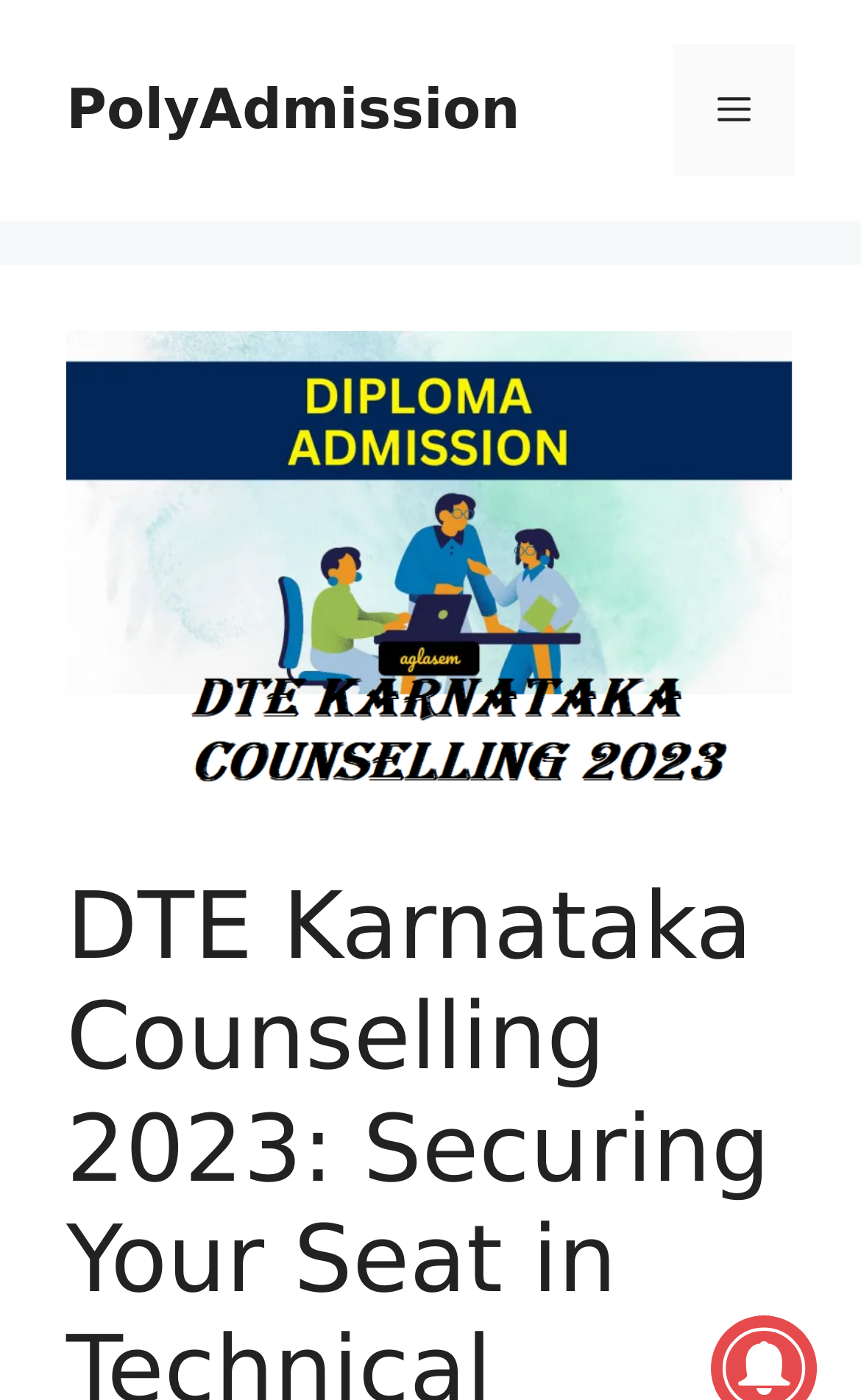Generate the title text from the webpage.

DTE Karnataka Counselling 2023: Securing Your Seat in Technical Courses